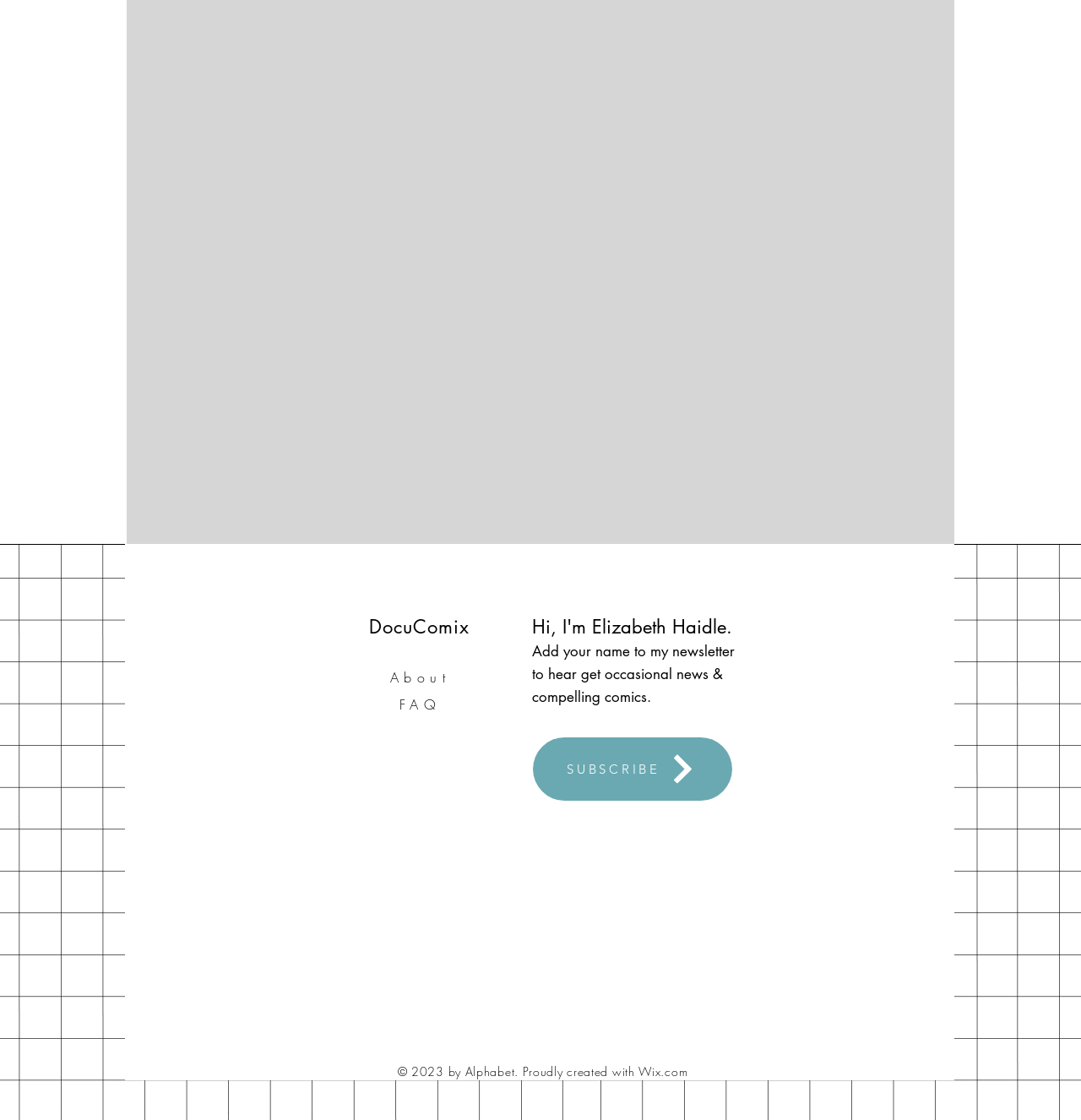Given the element description, predict the bounding box coordinates in the format (top-left x, top-left y, bottom-right x, bottom-right y), using floating point numbers between 0 and 1: About

[0.361, 0.597, 0.416, 0.613]